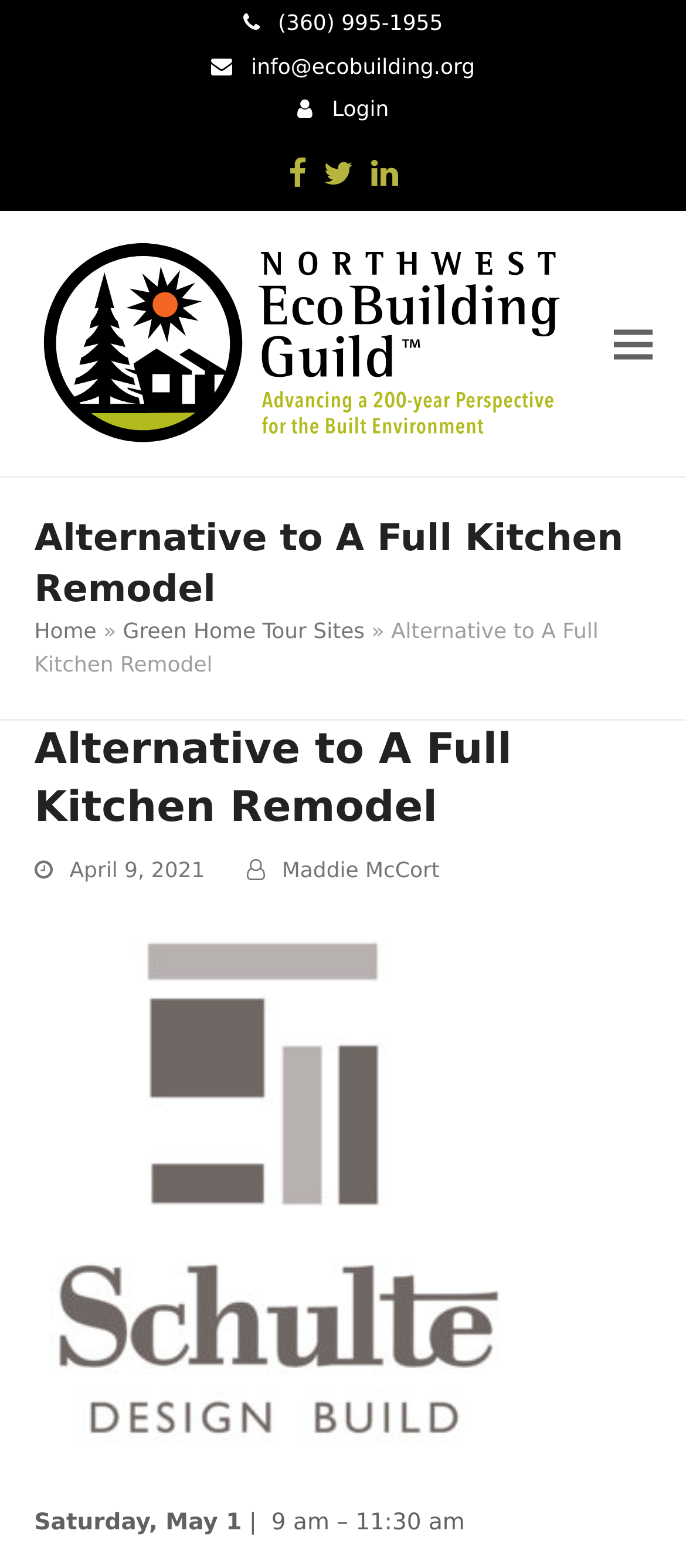Identify the bounding box coordinates of the specific part of the webpage to click to complete this instruction: "Call the phone number".

[0.395, 0.007, 0.646, 0.022]